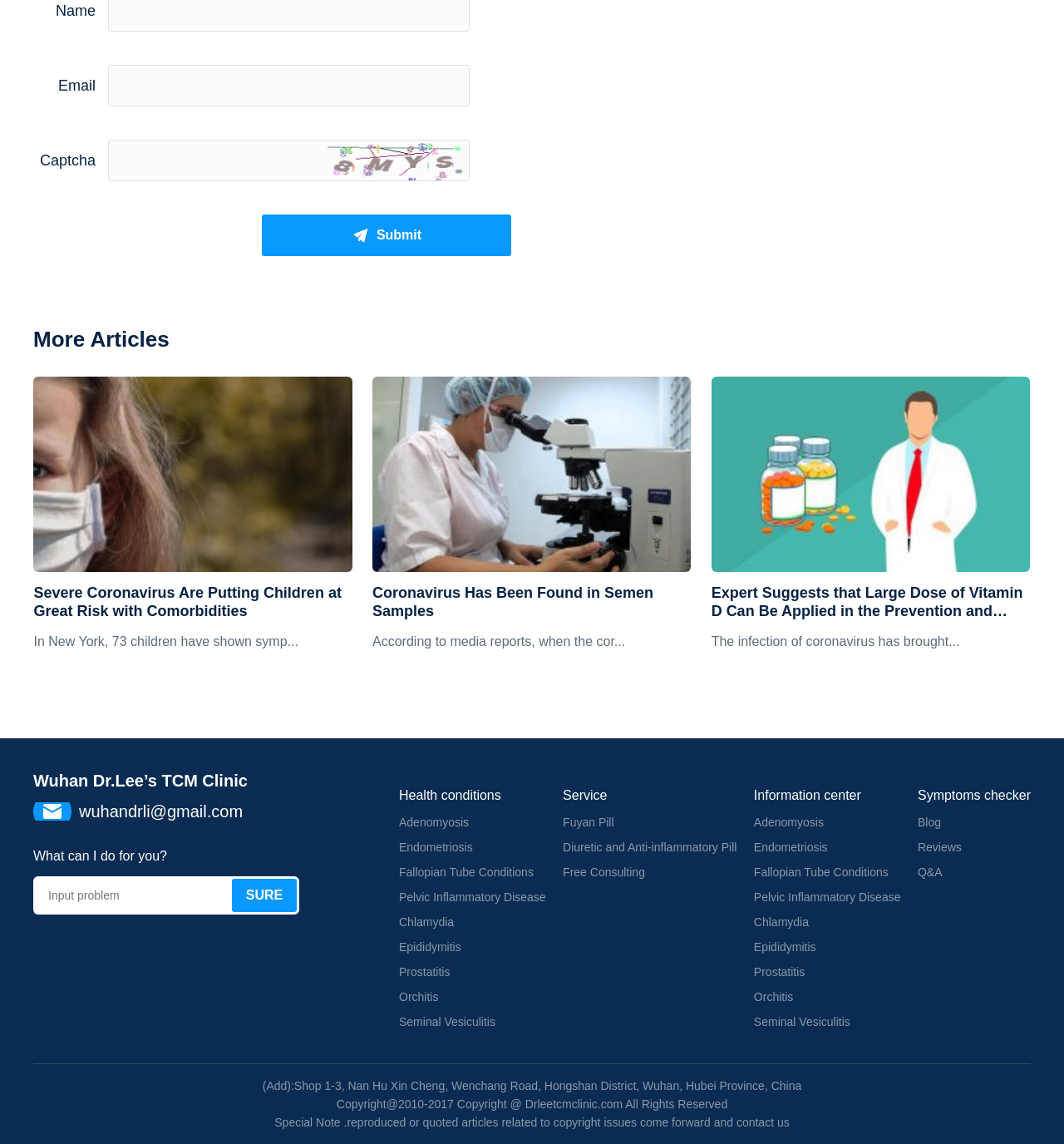What is the purpose of the 'Submit' button? Refer to the image and provide a one-word or short phrase answer.

To submit a form